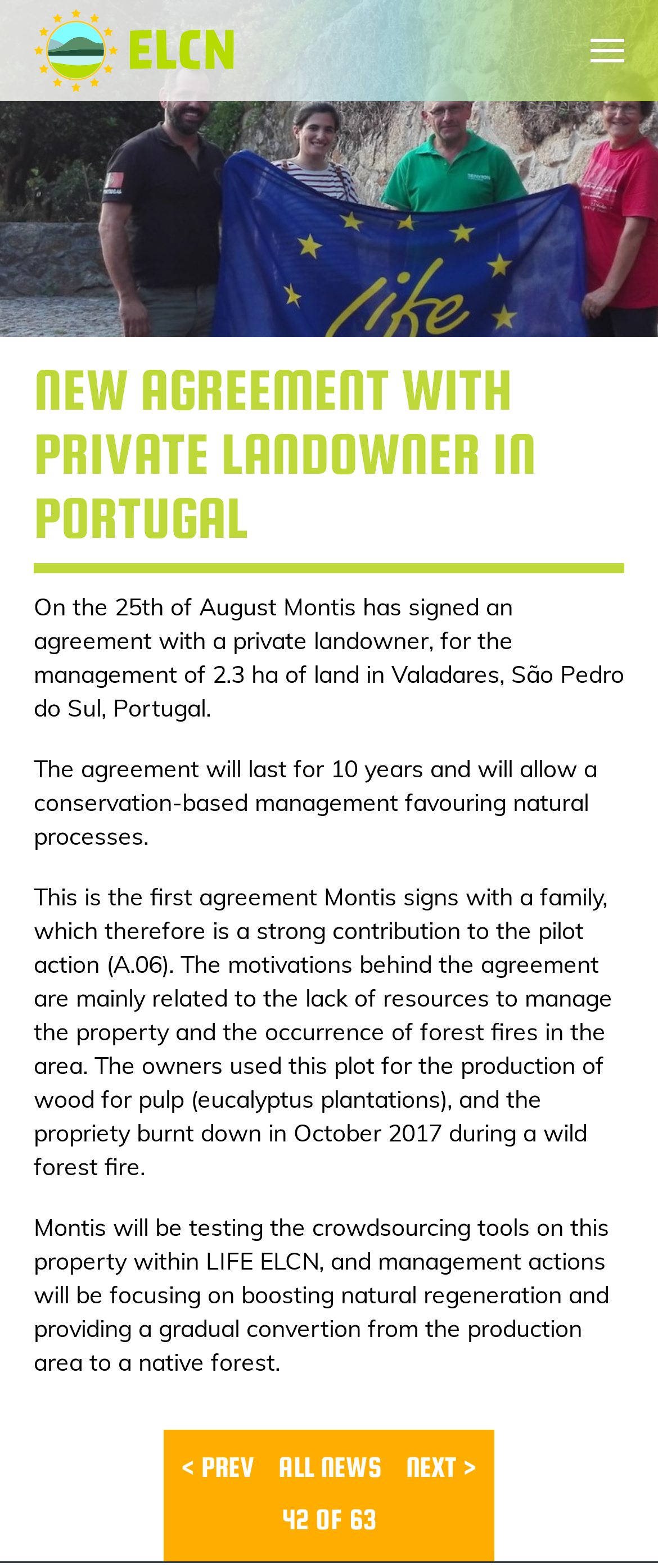For the following element description, predict the bounding box coordinates in the format (top-left x, top-left y, bottom-right x, bottom-right y). All values should be floating point numbers between 0 and 1. Description: < prev

[0.275, 0.926, 0.385, 0.947]